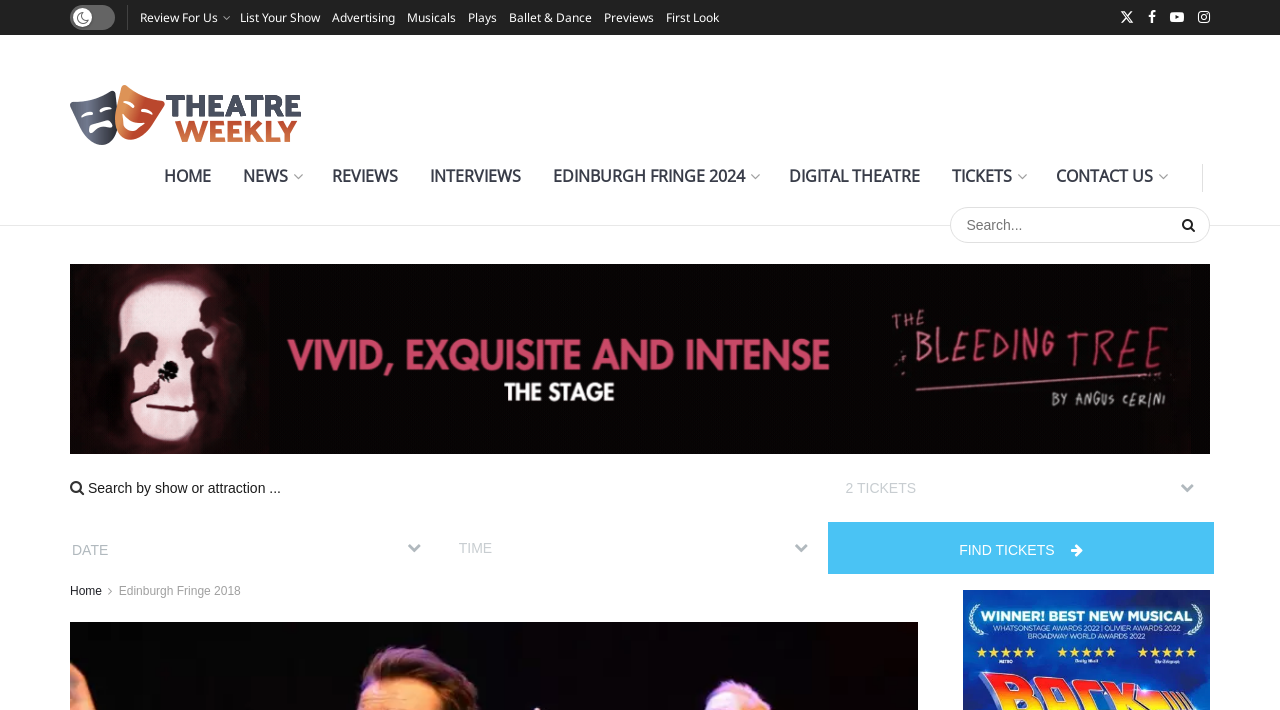What is the category of the show being reviewed?
Please provide a single word or phrase in response based on the screenshot.

Musicals